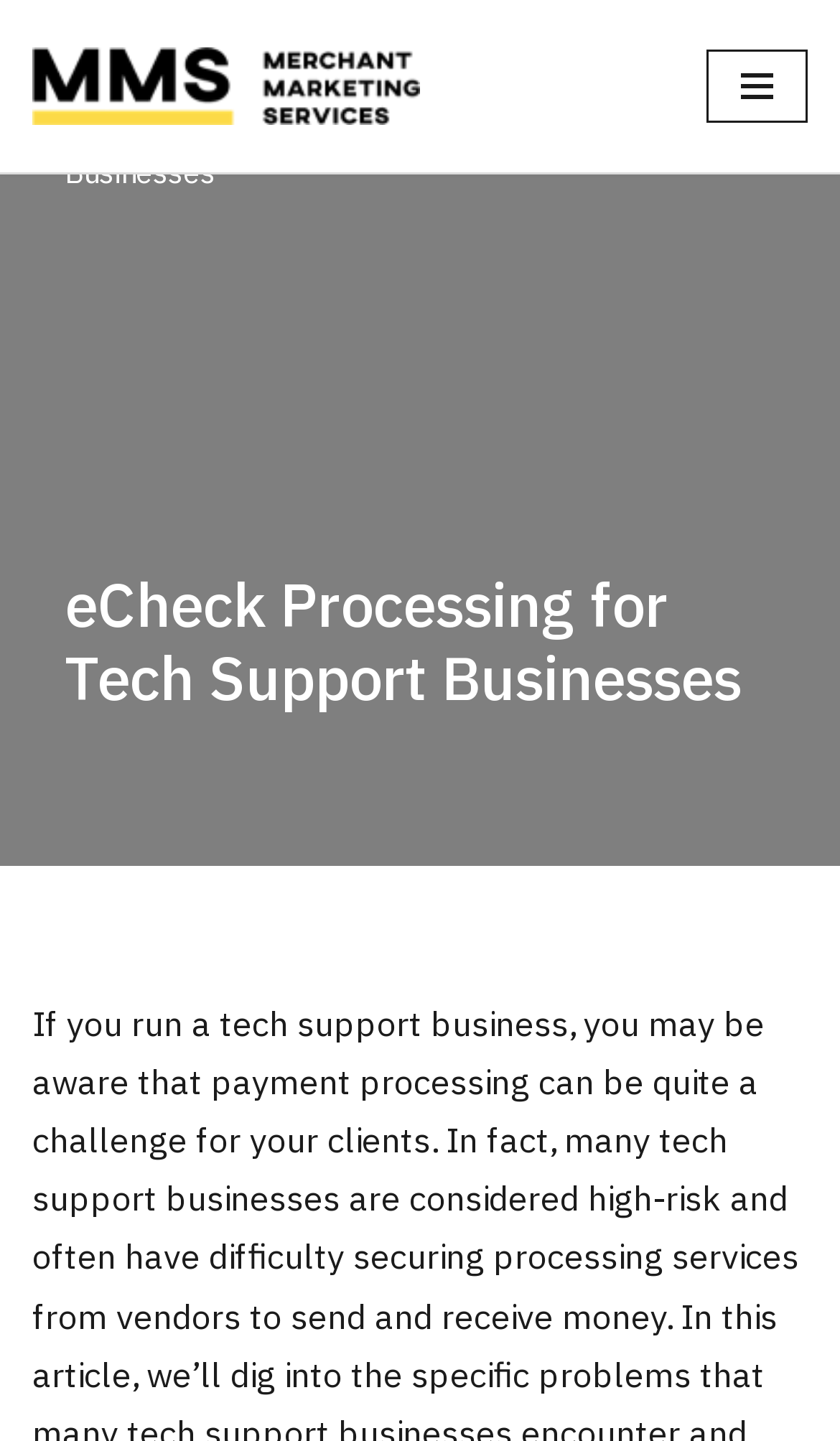Please provide the bounding box coordinates for the UI element as described: "Skip to content". The coordinates must be four floats between 0 and 1, represented as [left, top, right, bottom].

[0.0, 0.048, 0.077, 0.078]